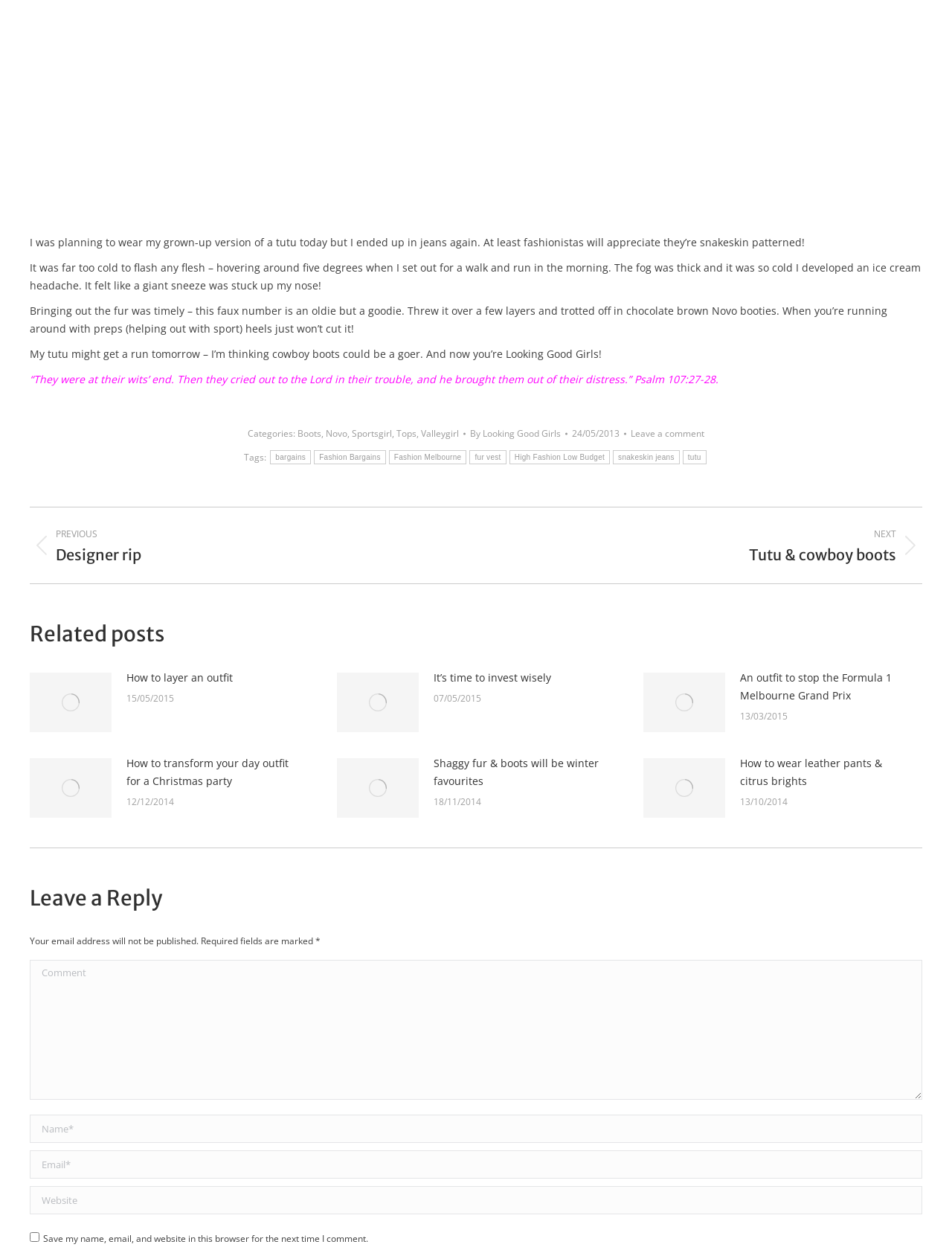Locate the bounding box of the user interface element based on this description: "How to layer an outfit".

[0.133, 0.533, 0.245, 0.547]